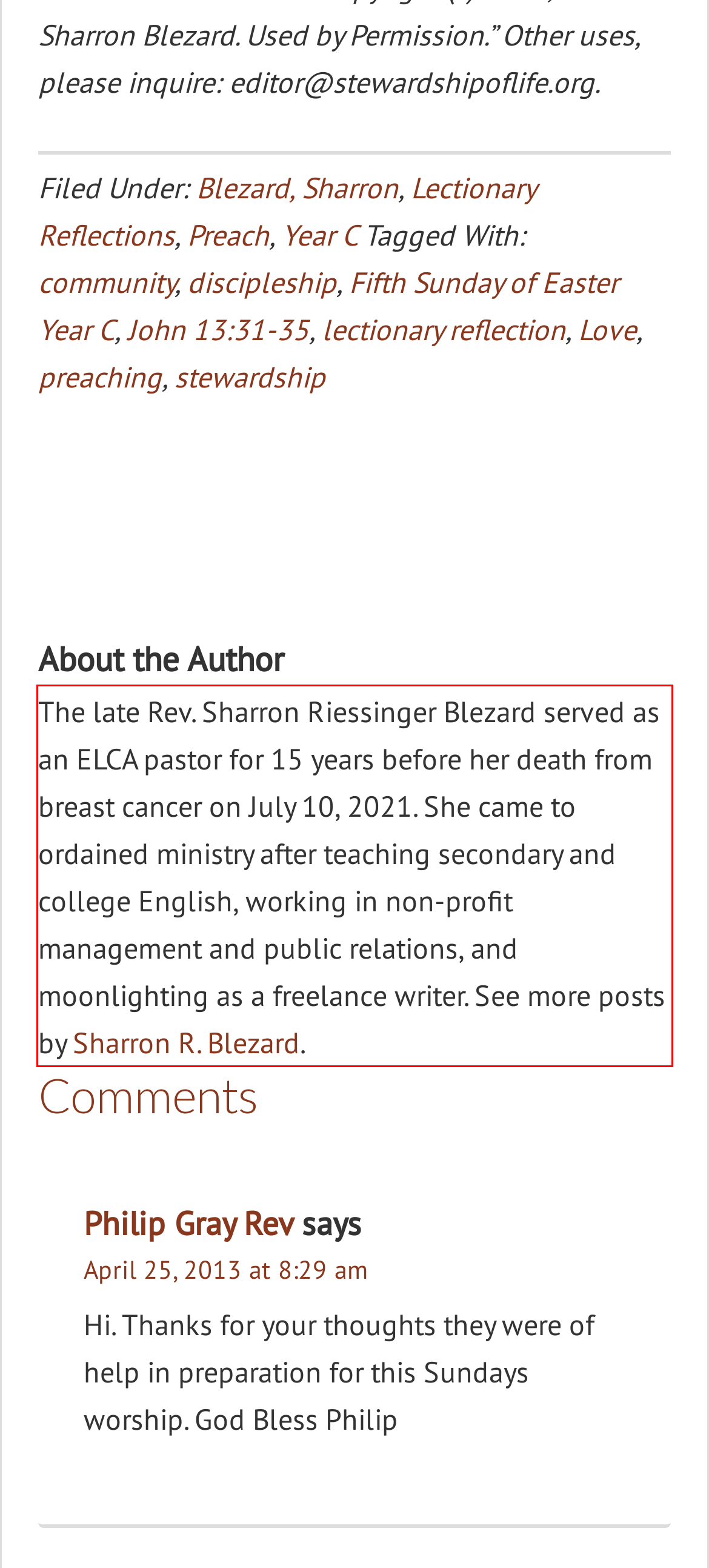Using OCR, extract the text content found within the red bounding box in the given webpage screenshot.

The late Rev. Sharron Riessinger Blezard served as an ELCA pastor for 15 years before her death from breast cancer on July 10, 2021. She came to ordained ministry after teaching secondary and college English, working in non-profit management and public relations, and moonlighting as a freelance writer. See more posts by Sharron R. Blezard.